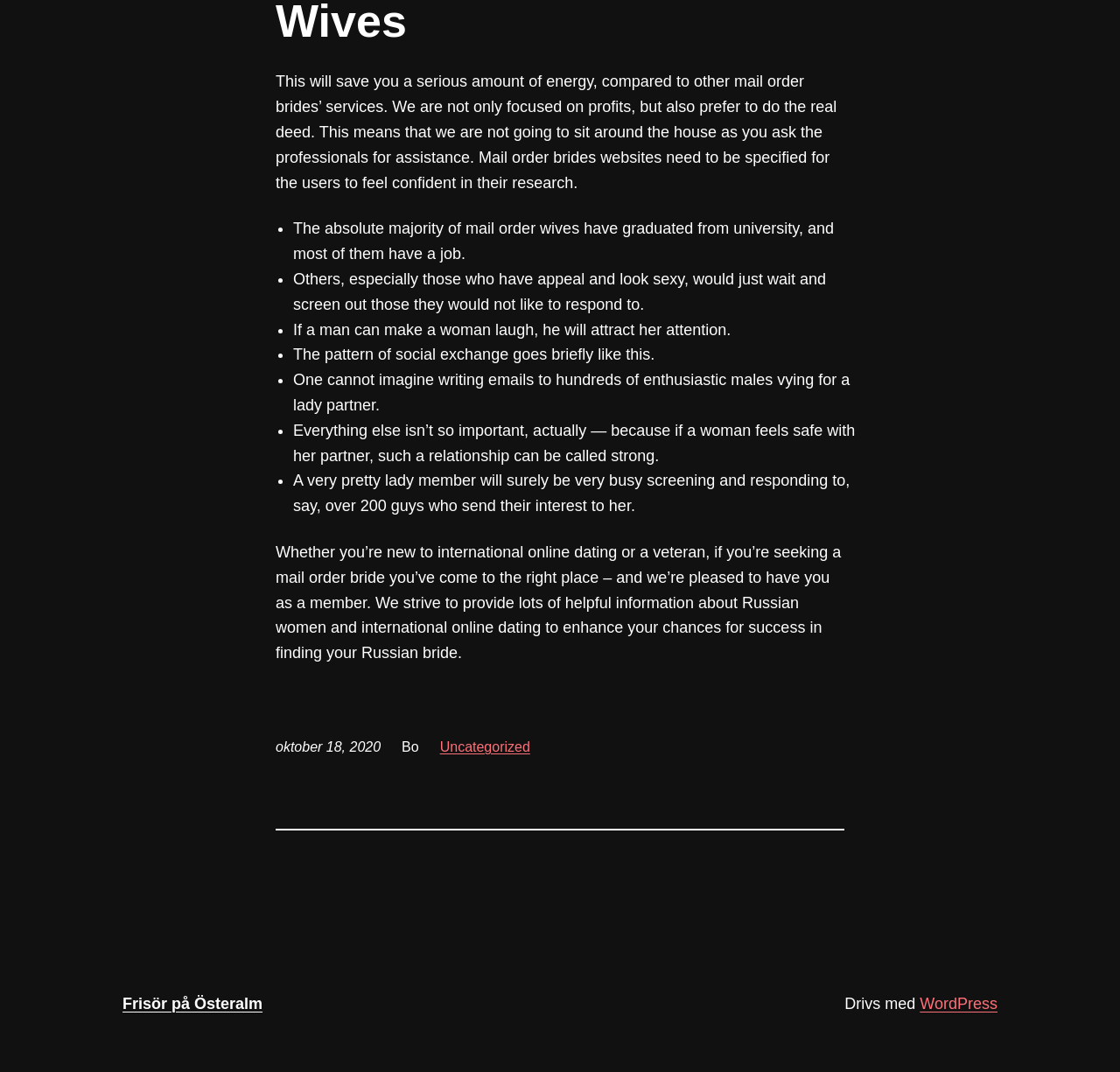Based on the element description: "Frisör på Österalm", identify the UI element and provide its bounding box coordinates. Use four float numbers between 0 and 1, [left, top, right, bottom].

[0.109, 0.928, 0.234, 0.944]